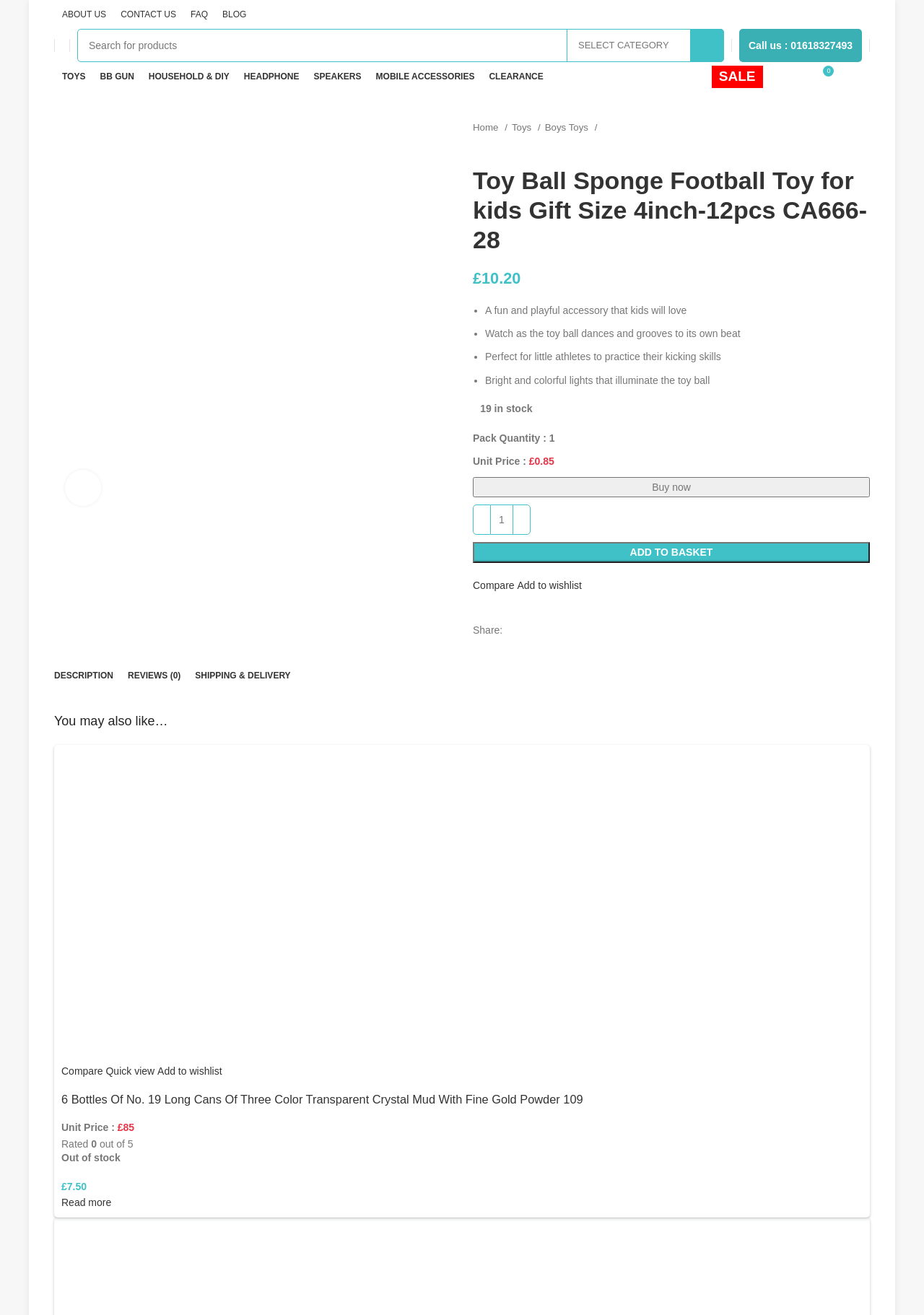Give a detailed overview of the webpage's appearance and contents.

This webpage appears to be an e-commerce product page for a toy ball. At the top, there is a navigation menu with links to "ABOUT US", "CONTACT US", "FAQ", and "BLOG". Below this, there is a promotional message stating "FREE DELIVERY ON ORDERS OVER £1000 IN UK". 

To the left of the page, there is a site logo and a search bar with a dropdown menu to select a category. Below this, there is a main navigation menu with links to various product categories, including "TOYS", "BB GUN", "HOUSEHOLD & DIY", and more.

In the center of the page, there is a large image of the toy ball, with a link to enlarge the image. Below this, there is a breadcrumb navigation menu showing the product's category hierarchy. The product's title, "Toy Ball Sponge Football Toy for kids Gift Size 4inch-12pcs CA666-28", is displayed prominently, along with its price, £10.20.

The product description is divided into several sections, including a list of features, product details, and customer reviews. The features section highlights the toy's fun and playful design, its ability to dance and groove to its own beat, and its suitability for little athletes to practice their kicking skills. The product details section provides information on the product's availability, pack quantity, and unit price.

Below the product description, there are buttons to add the product to the basket or to buy it now. There are also links to compare the product, add it to a wishlist, and share it on social media. A tabbed section provides additional information on the product, including its description, reviews, and shipping and delivery details.

Finally, there is a section with customer testimonials and reviews, which describe the product's entertainment value and its ability to encourage physical activity in children.